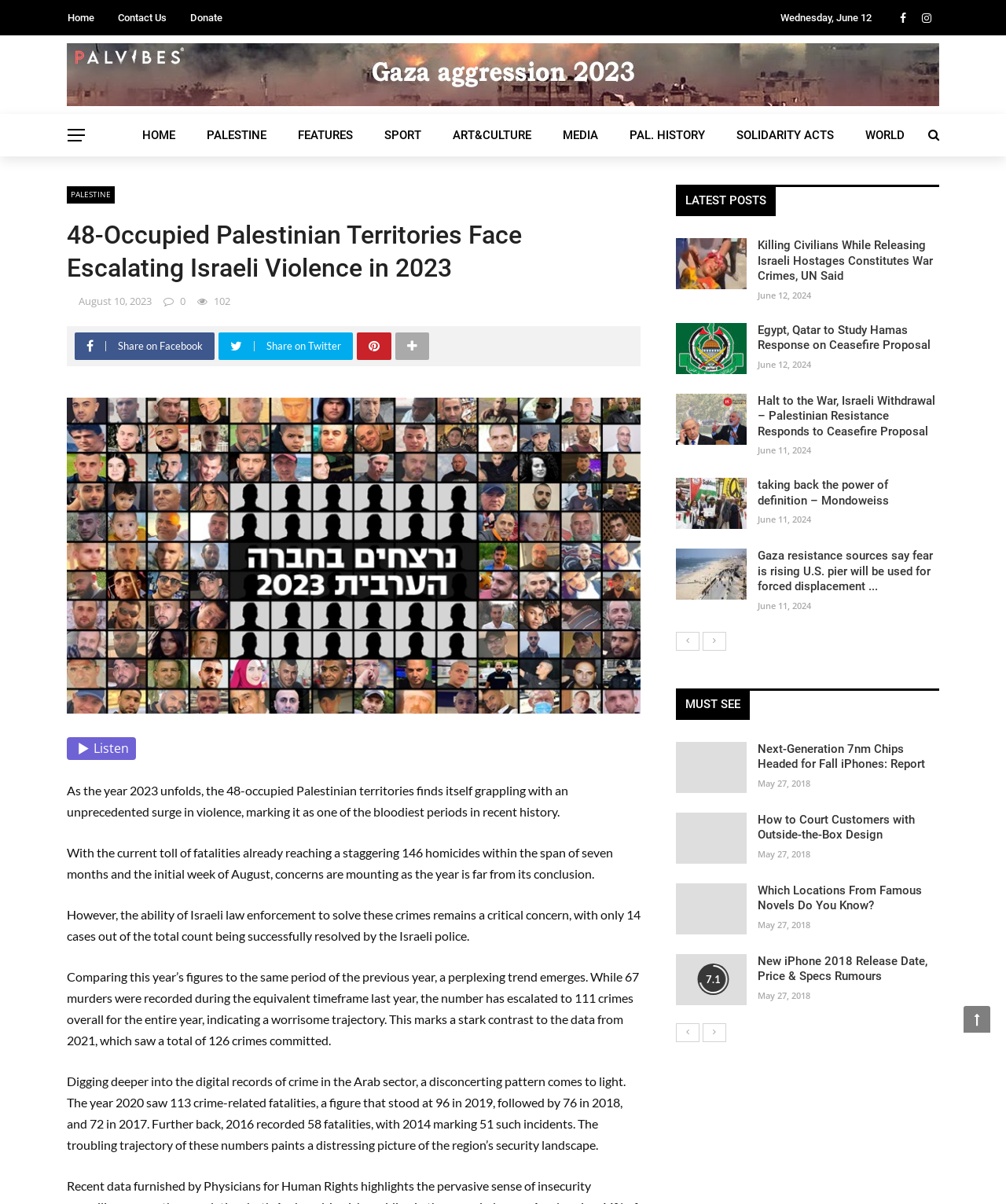Describe all visible elements and their arrangement on the webpage.

The webpage appears to be a news article or blog post from a website called "Palestine Vibes". At the top of the page, there is a navigation menu with links to "Home", "Contact Us", "Donate", and social media icons. Below this, there is a logo and a table of contents with links to various sections of the website, including "HOME", "PALESTINE", "FEATURES", "SPORT", "ART&CULTURE", "MEDIA", "PAL. HISTORY", "SOLIDARITY ACTS", and "WORLD".

The main content of the page is an article titled "48-Occupied Palestinian Territories Face Escalating Israeli Violence in 2023". The article is divided into several paragraphs, with a brief summary at the top. The text discusses the increasing violence in the occupied Palestinian territories, with statistics and comparisons to previous years.

To the right of the article, there are social media sharing buttons for Facebook, Twitter, and Pinterest. Below the article, there is a section titled "LATEST POSTS" with links to several other news articles, each with a heading and a date. These articles appear to be related to the Israeli-Palestinian conflict and Middle Eastern politics.

At the bottom of the page, there is a section titled "MUST SEE" with more links to news articles, although these appear to be unrelated to the main topic of the page. There are also links to "Previous" and "Next" pages, suggesting that the website has a large archive of articles.

Overall, the webpage appears to be a news website or blog focused on the Israeli-Palestinian conflict and Middle Eastern politics, with a mix of news articles, analysis, and opinion pieces.